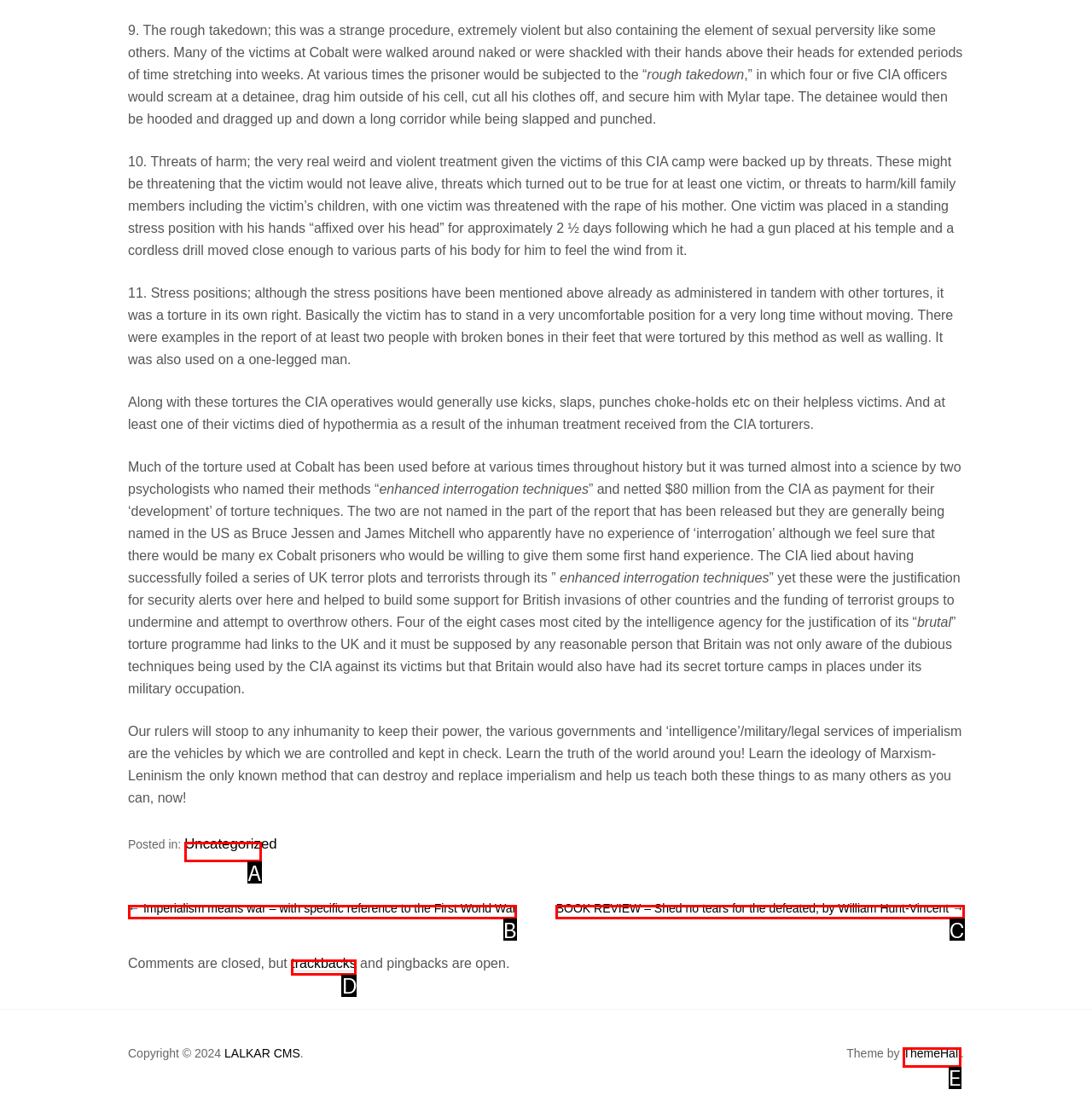Which option is described as follows: Uncategorized
Answer with the letter of the matching option directly.

A